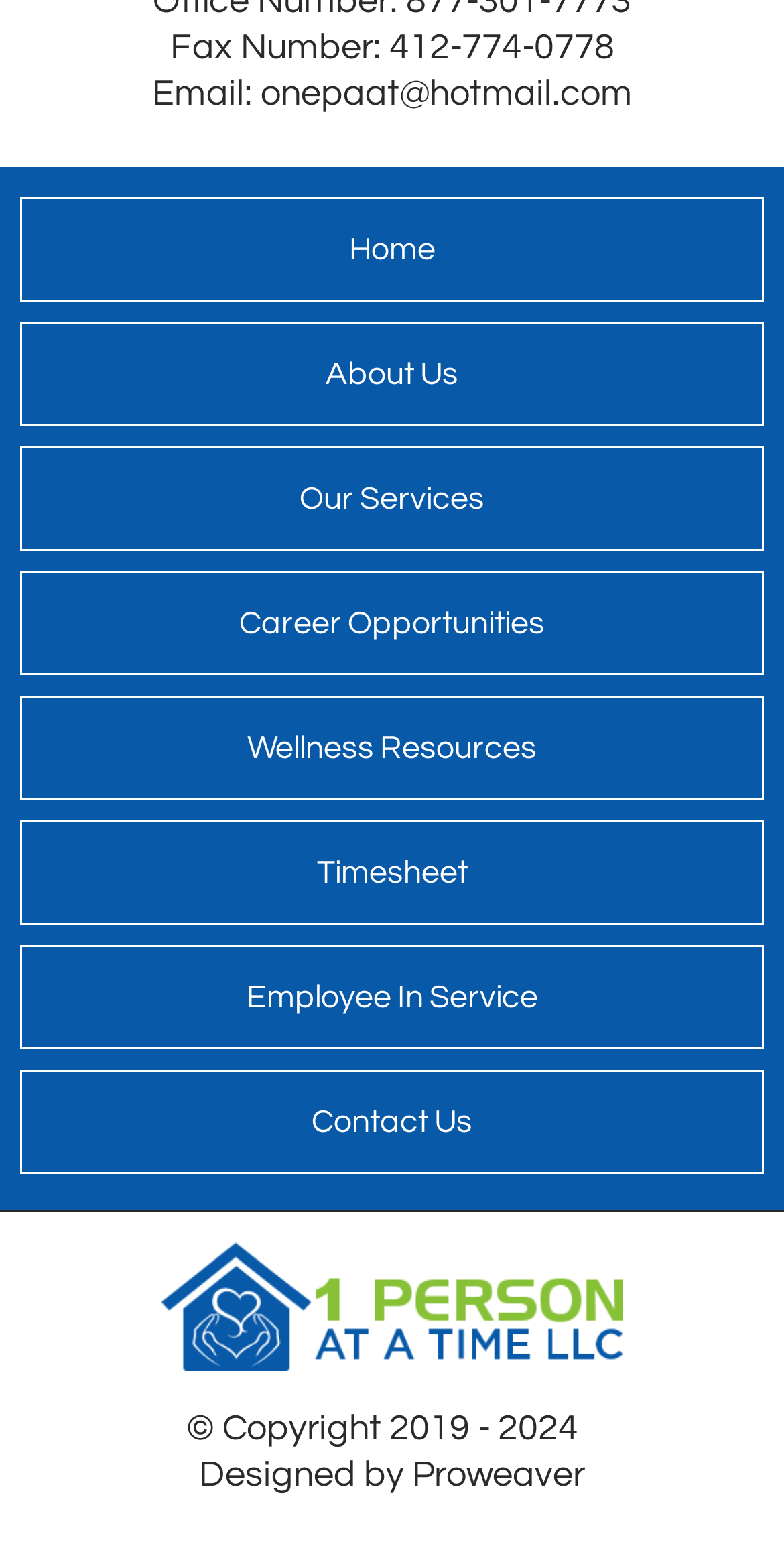Can you specify the bounding box coordinates of the area that needs to be clicked to fulfill the following instruction: "click the Proweaver link"?

[0.526, 0.939, 0.746, 0.963]